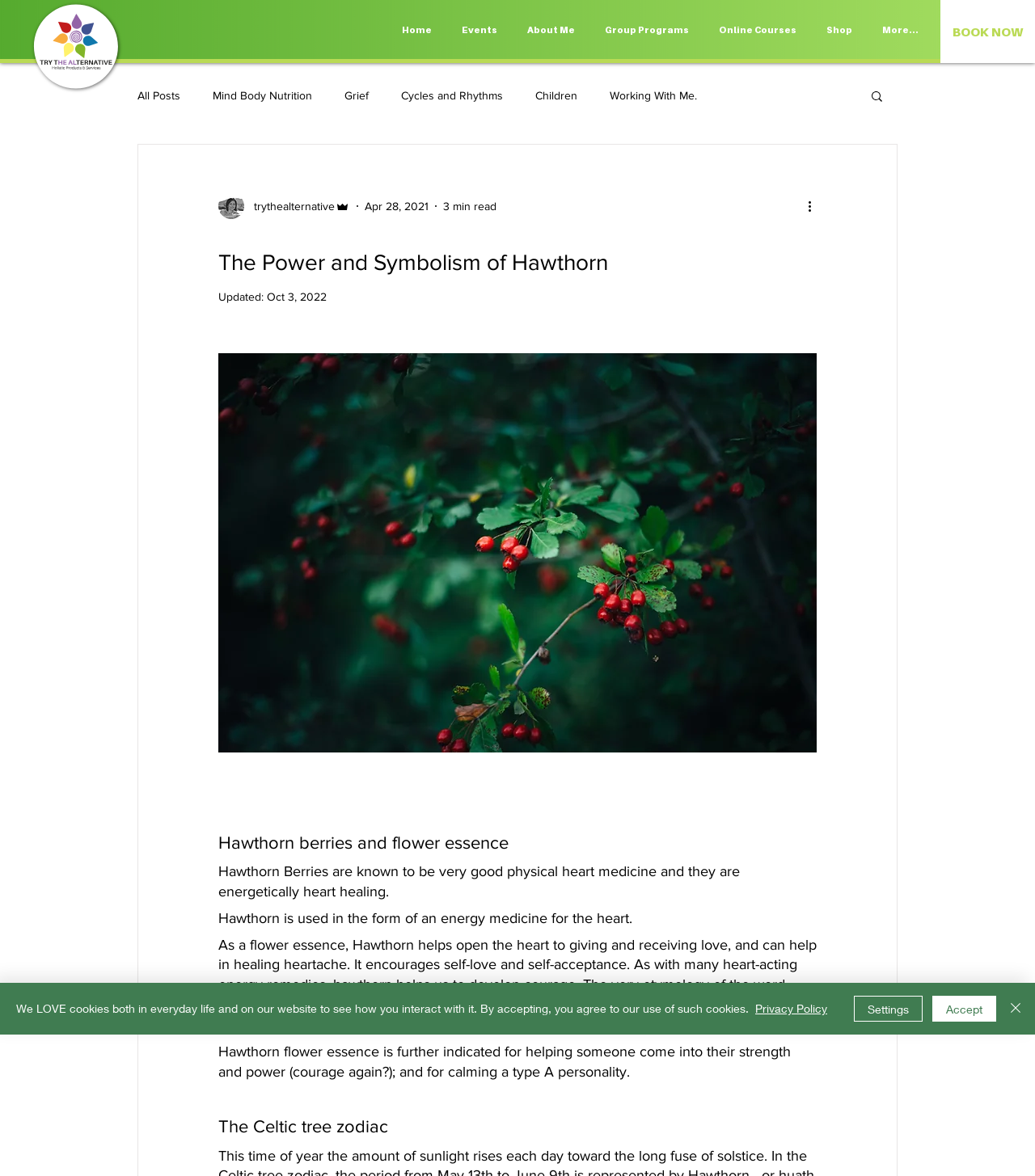Respond with a single word or phrase to the following question: What is the image description of the image at the top of the page?

Lush